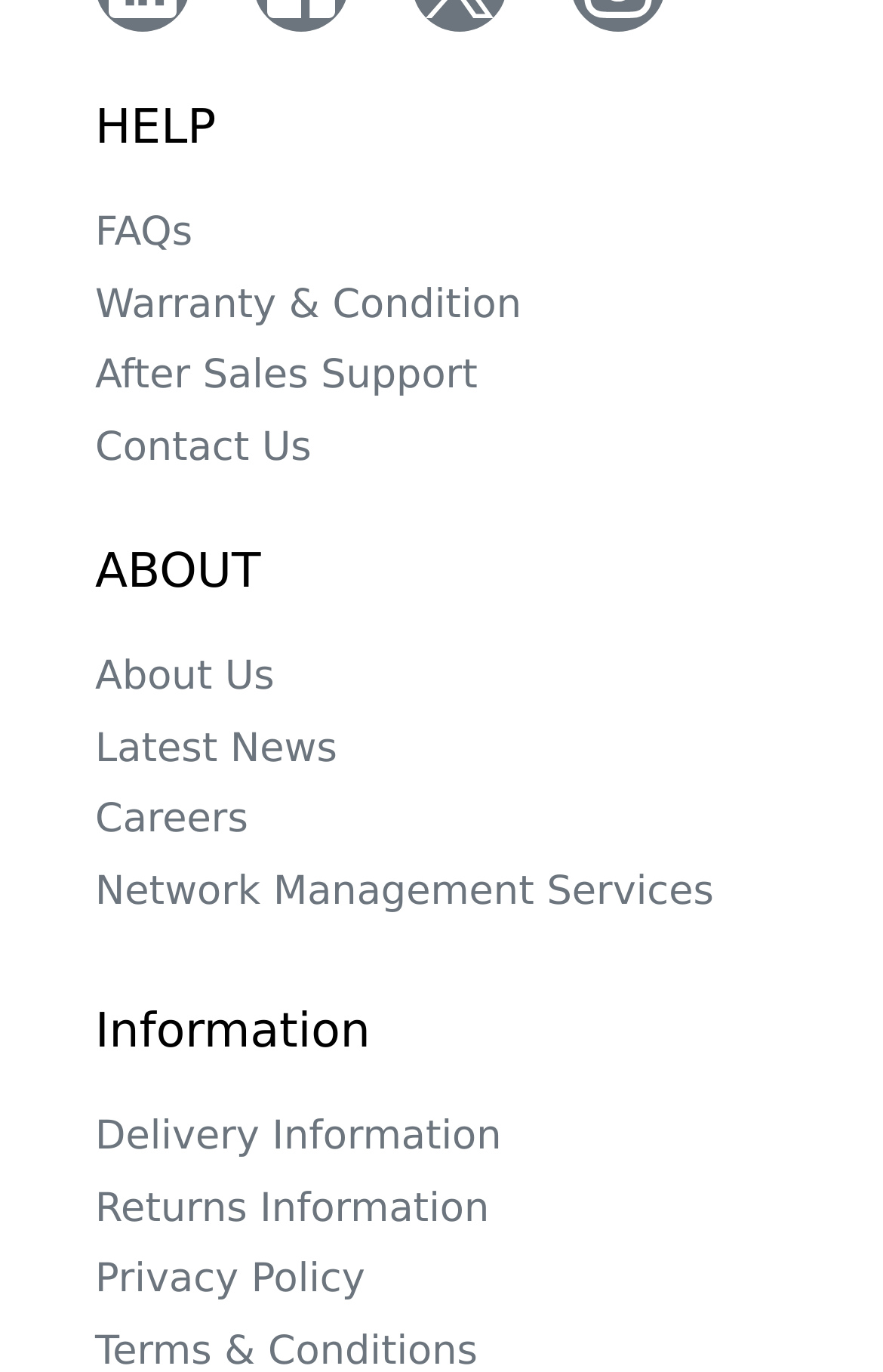What is the last link under 'Information'?
Look at the image and answer the question with a single word or phrase.

Privacy Policy